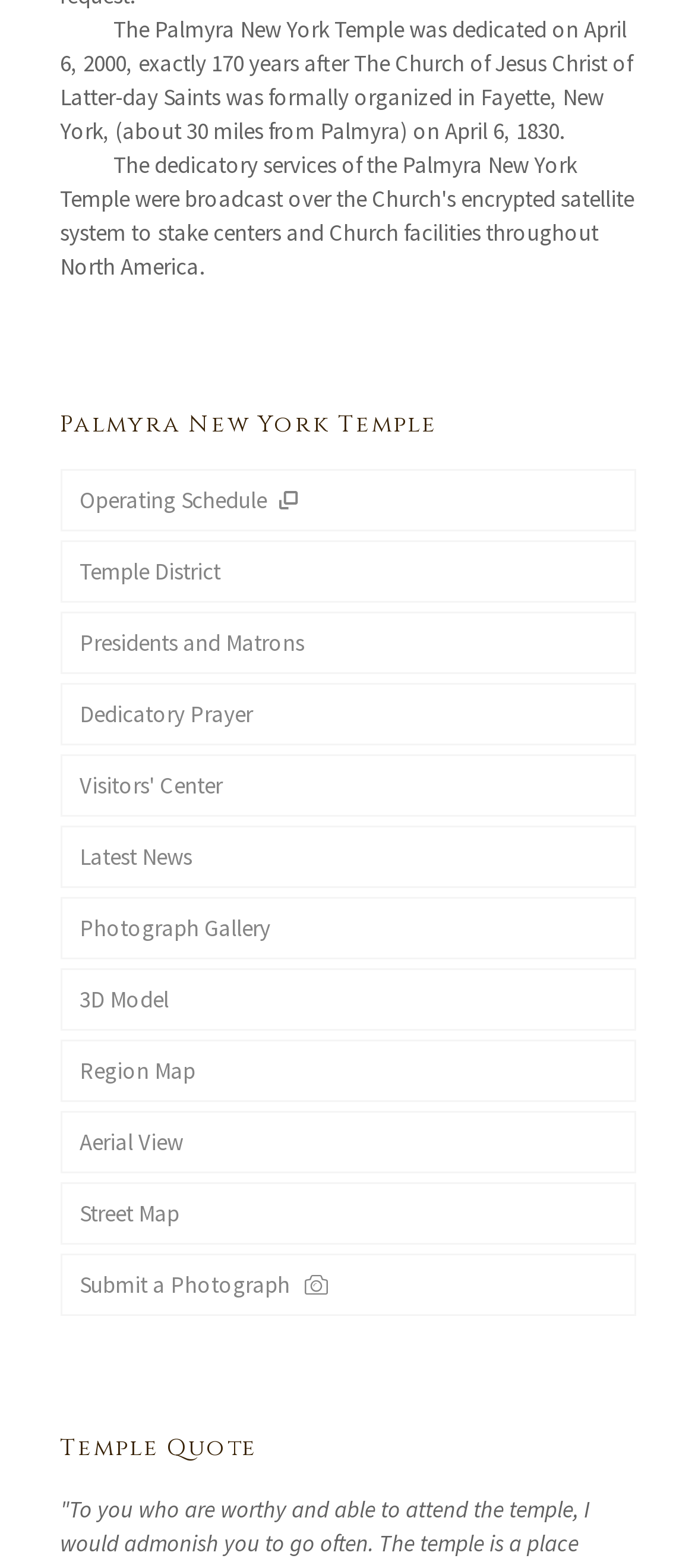Is there a section for temple quotes on the webpage?
Answer the question in as much detail as possible.

The answer can be found by looking at the heading element 'Temple Quote' at the bottom of the webpage, which indicates that there is a section for temple quotes.